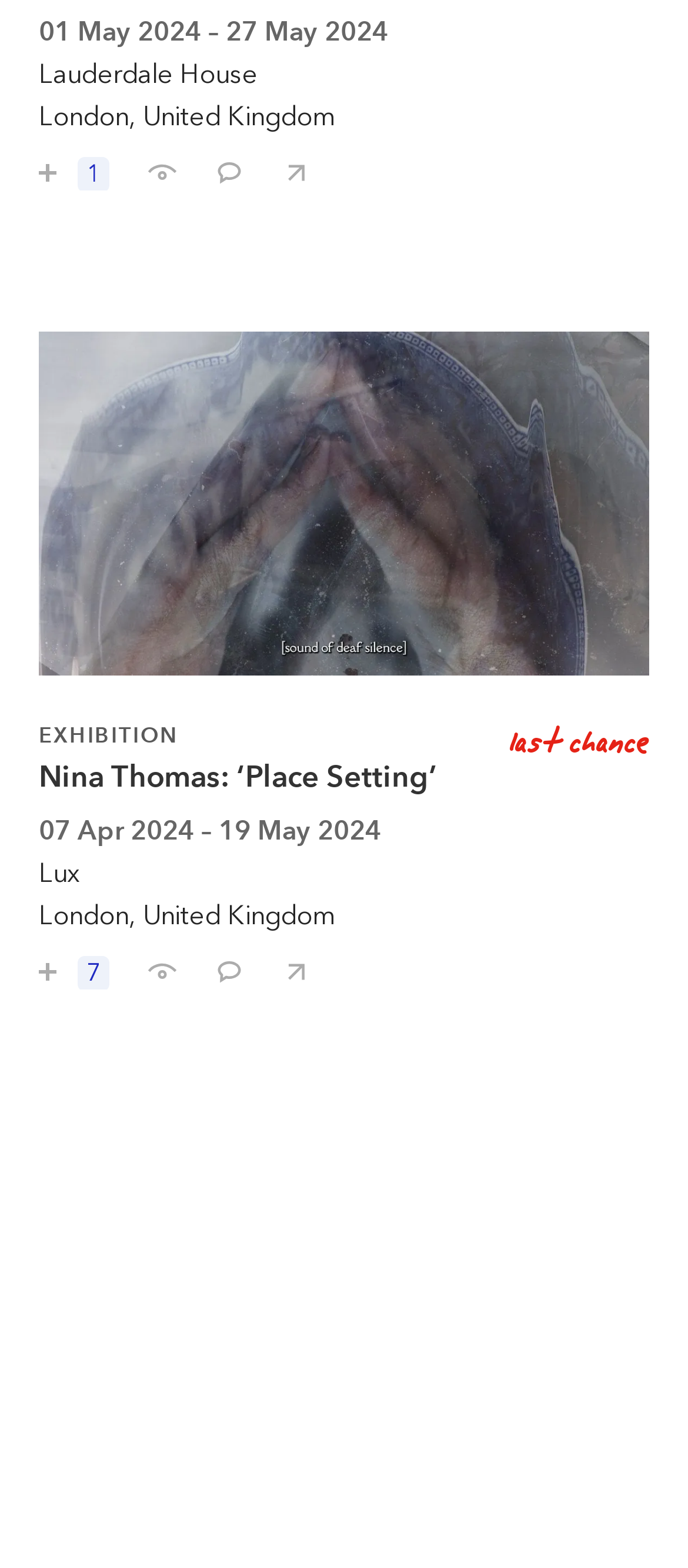Refer to the image and answer the question with as much detail as possible: What is the location of the exhibition 'Place Setting'?

The link element with the text 'Nina Thomas: ‘Place Setting’ EXHIBITION last chance Nina Thomas: ‘Place Setting’ 07 Apr 2024 – 19 May 2024 Lux London, United Kingdom' provides the location of the exhibition 'Place Setting', which is Lux London, United Kingdom.